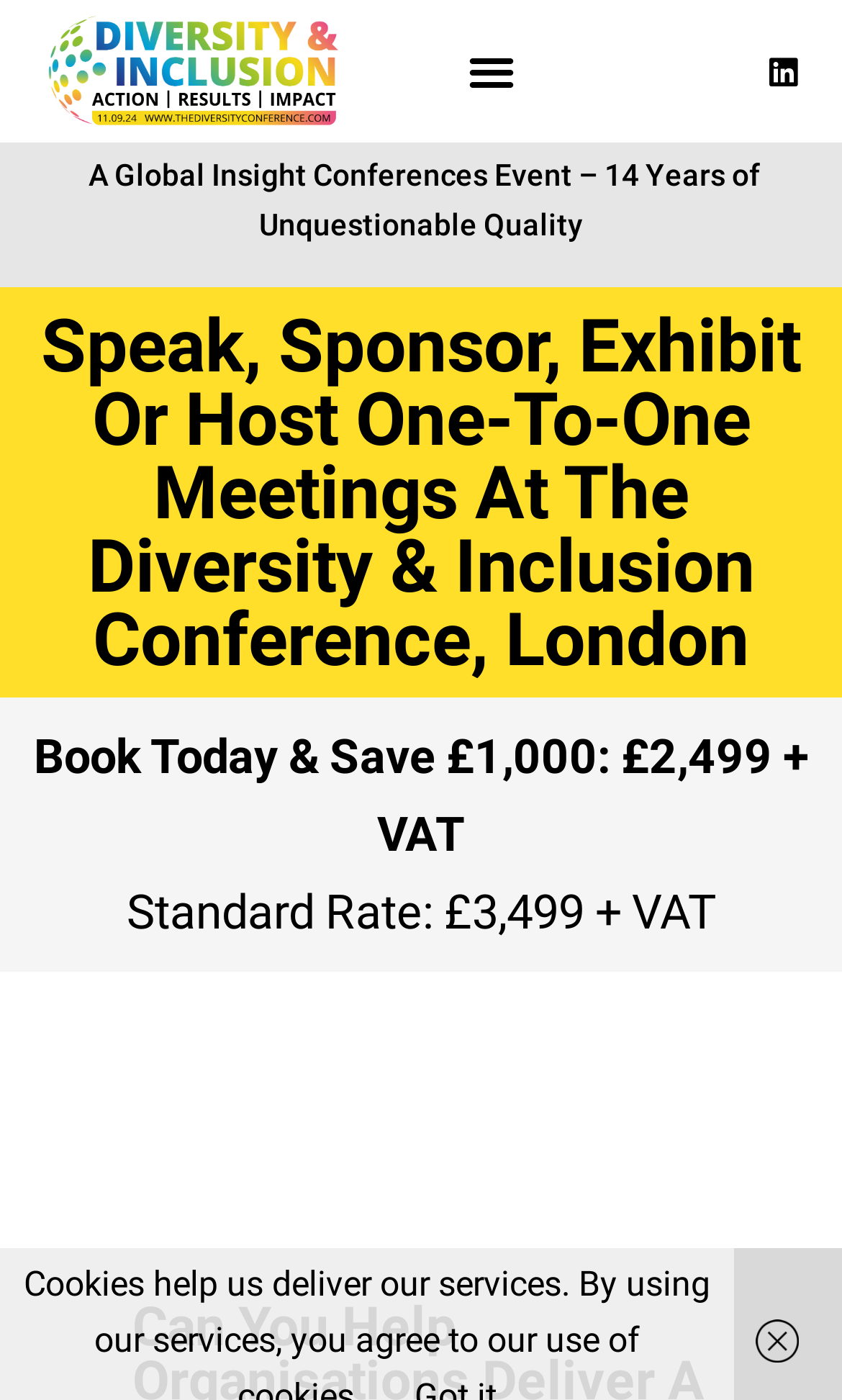Please look at the image and answer the question with a detailed explanation: What is the standard rate for the conference?

The webpage lists the standard rate for the conference as 'Standard Rate: £3,499 + VAT', which is the regular price for attending the event.